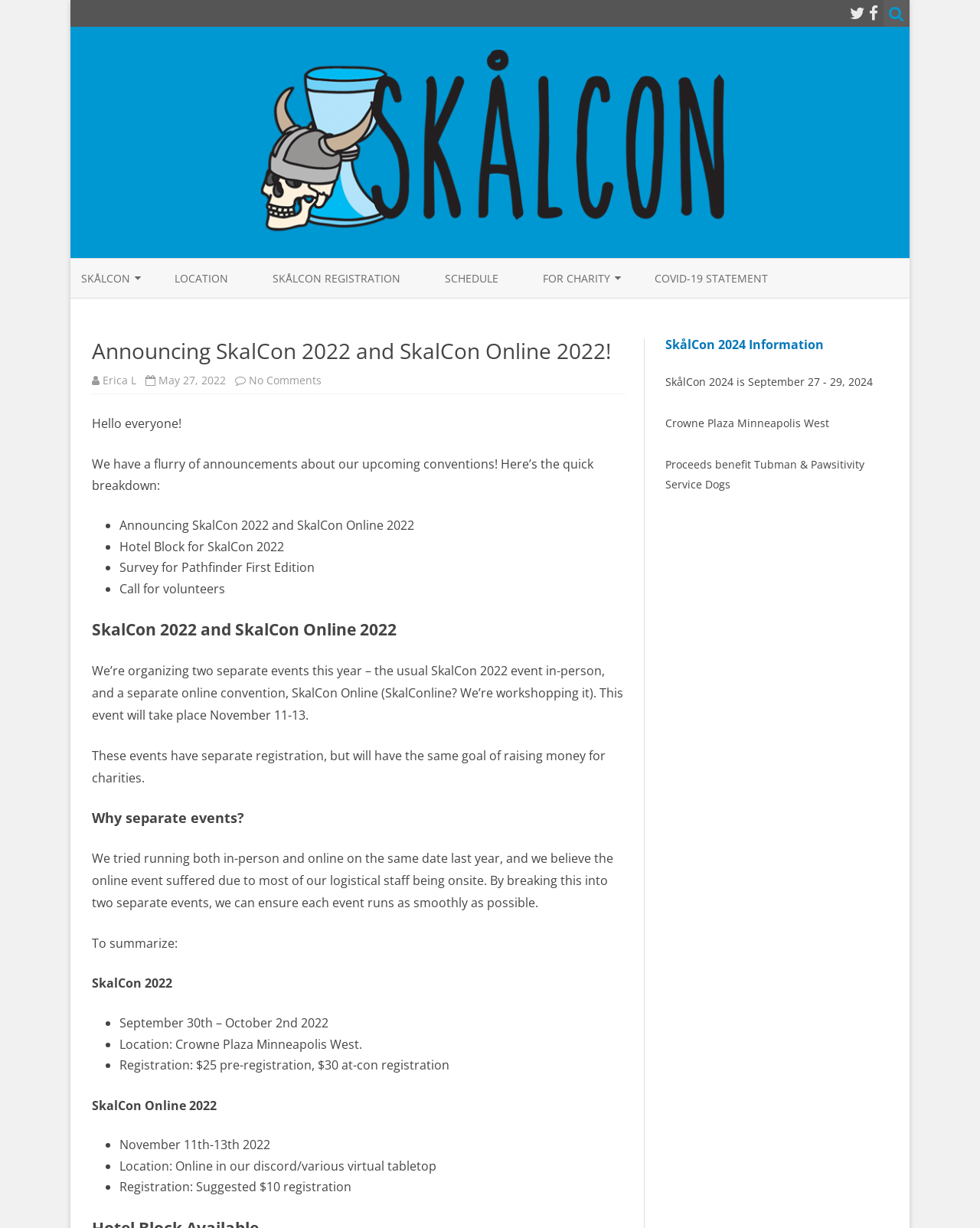Identify the bounding box coordinates for the element you need to click to achieve the following task: "Check the 'SkålCon 2024 Information'". The coordinates must be four float values ranging from 0 to 1, formatted as [left, top, right, bottom].

[0.679, 0.276, 0.906, 0.286]